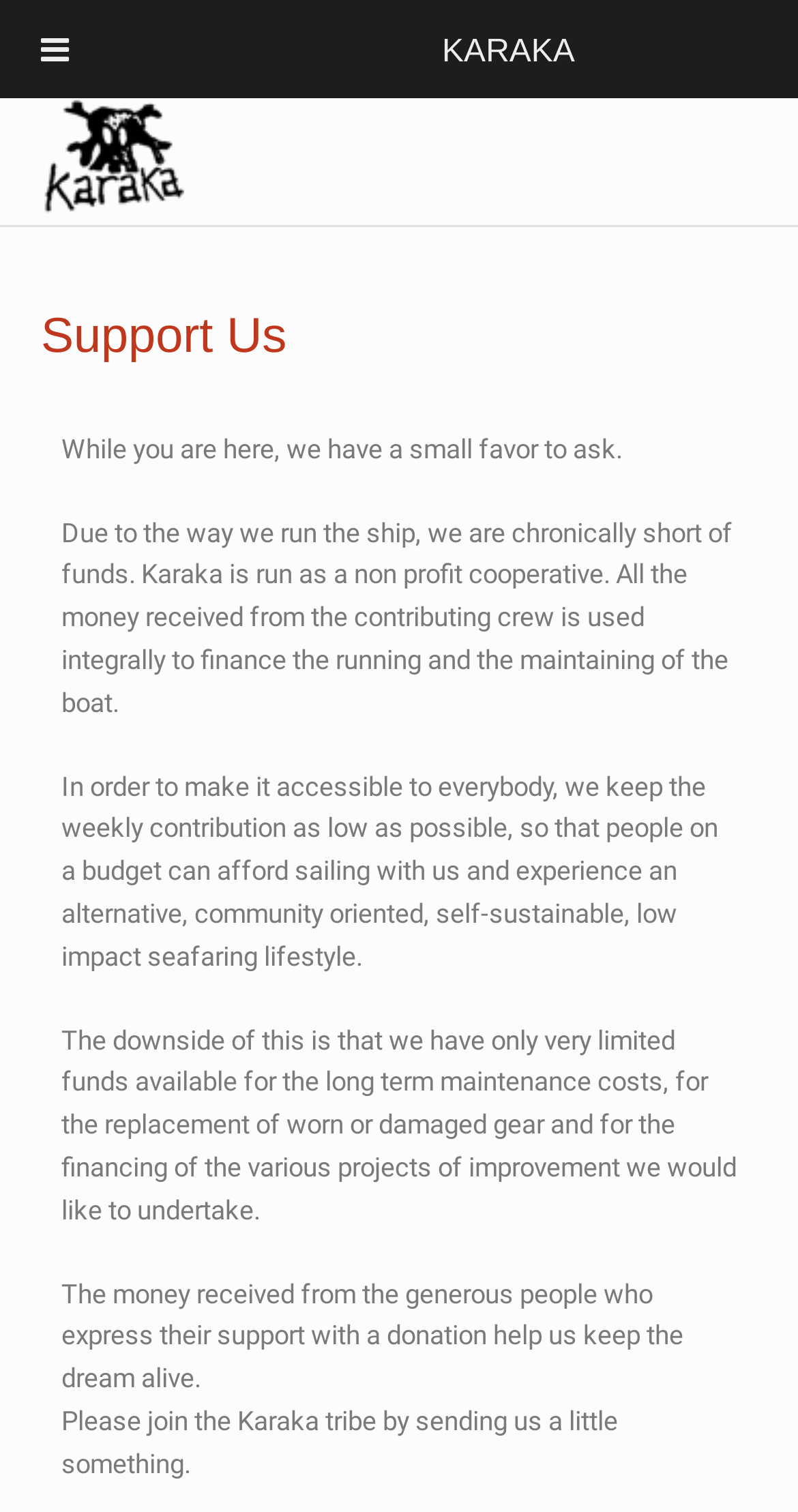Elaborate on the information and visuals displayed on the webpage.

The webpage is about supporting a non-profit cooperative called Karaka, which runs a boat. At the top, there is a header with the title "Support Us" and a link to the Karaka website. Below the header, there is a section of text that explains the financial situation of Karaka, stating that they are chronically short of funds due to their non-profit cooperative model. The text goes on to explain that they keep their weekly contributions low to make it accessible to everyone, but this means they have limited funds for long-term maintenance and improvement projects.

The text is divided into five paragraphs, each describing a different aspect of Karaka's financial situation. The paragraphs are positioned in a vertical column, with the first paragraph starting near the top of the page and the last paragraph ending near the bottom. There is a link to the Karaka website at the top right corner of the page, which is separate from the main text section.

Overall, the webpage is focused on explaining Karaka's financial situation and encouraging visitors to support them with a donation.